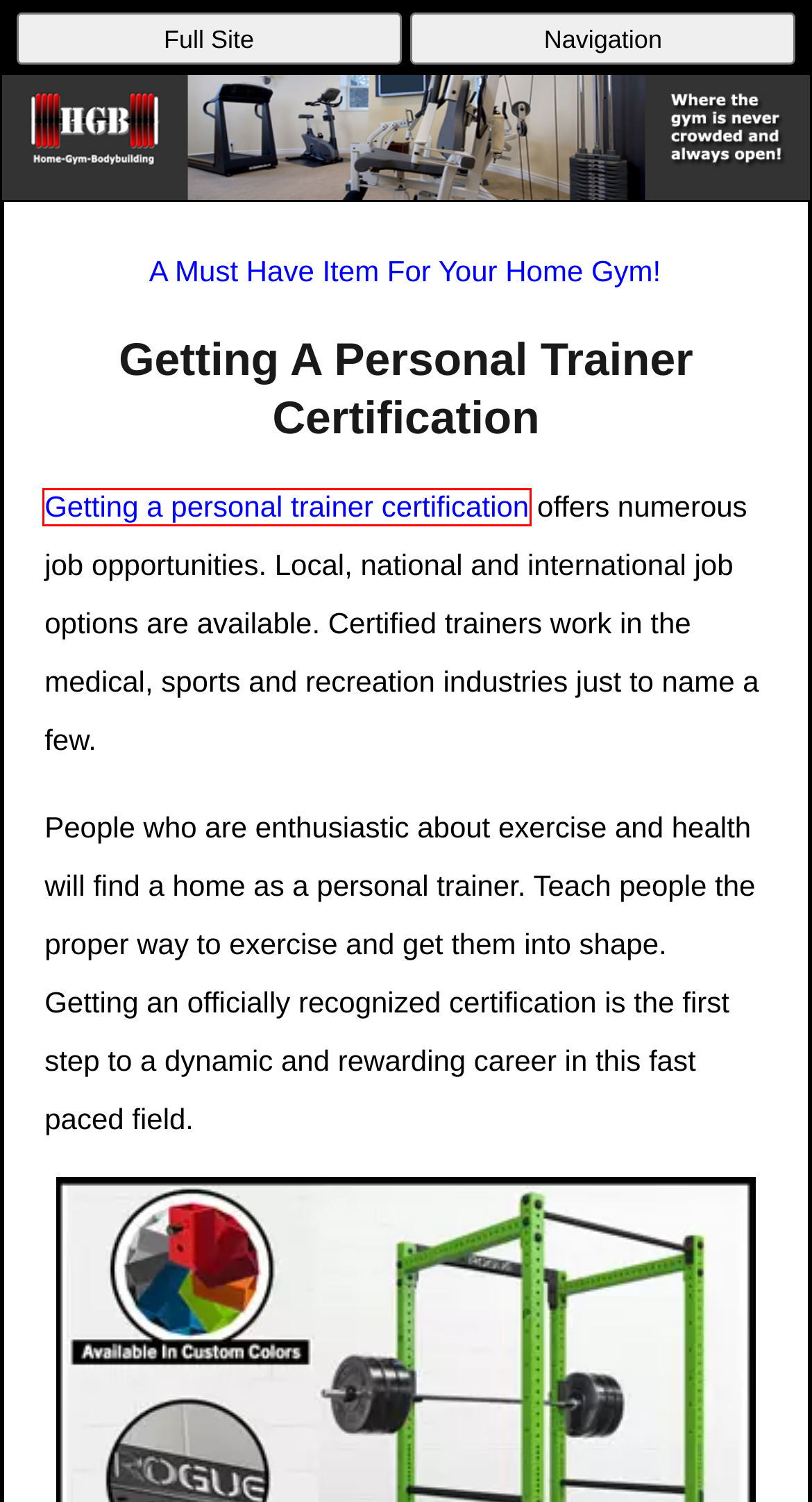You have a screenshot of a webpage with a red bounding box around an element. Choose the best matching webpage description that would appear after clicking the highlighted element. Here are the candidates:
A. Sitemap of home gym bodybuilding
B. Disclaimer Web Site Agreement
C. Workouts From Beginner to Advanced
D. Bench Press Full Set
E. Eleiko Olympic training bar
F. Yahoo
G. Olympic weights
H. Fitness fanatic, weight lifter and web master

C